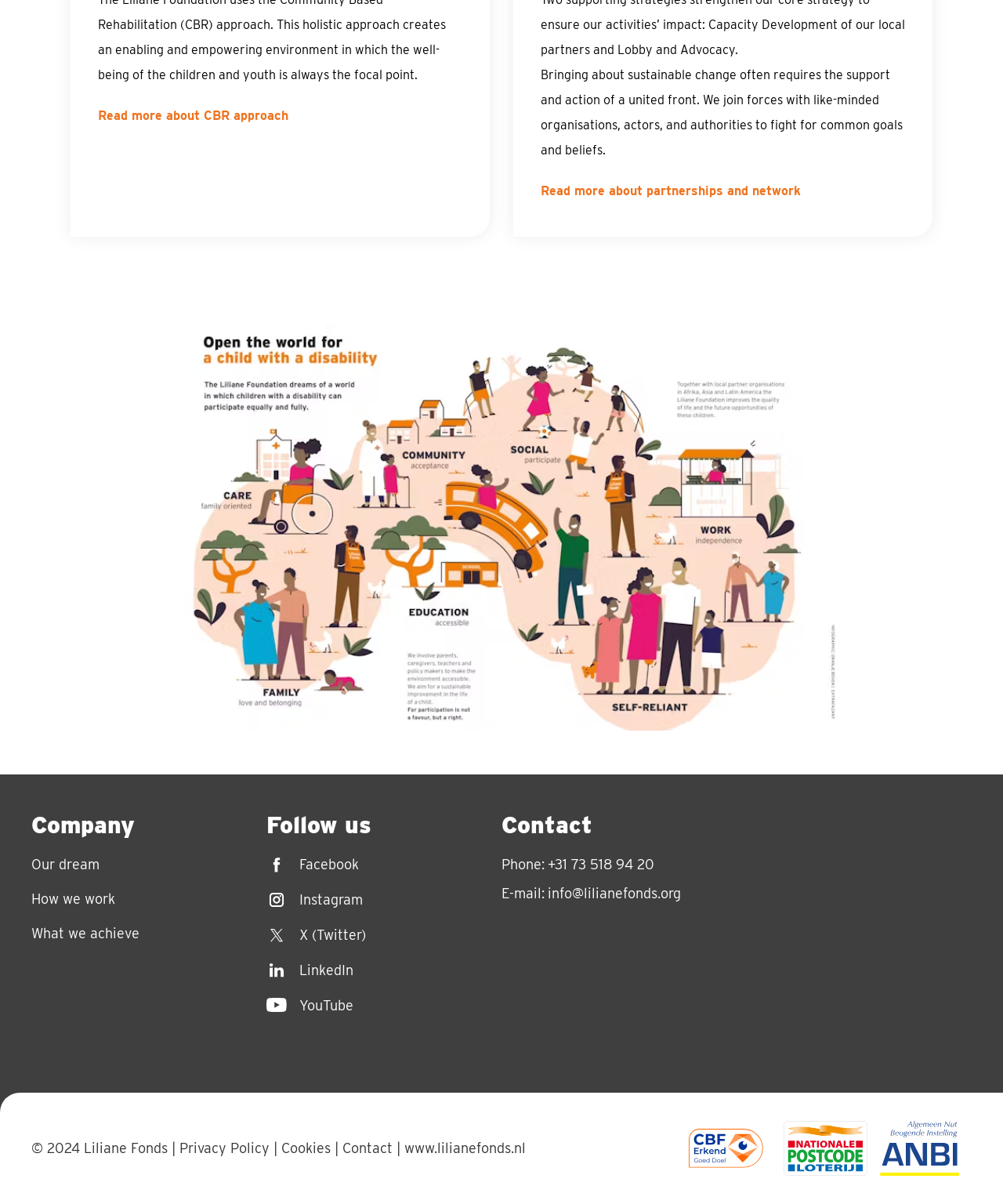Provide the bounding box coordinates of the section that needs to be clicked to accomplish the following instruction: "Leave a comment."

None